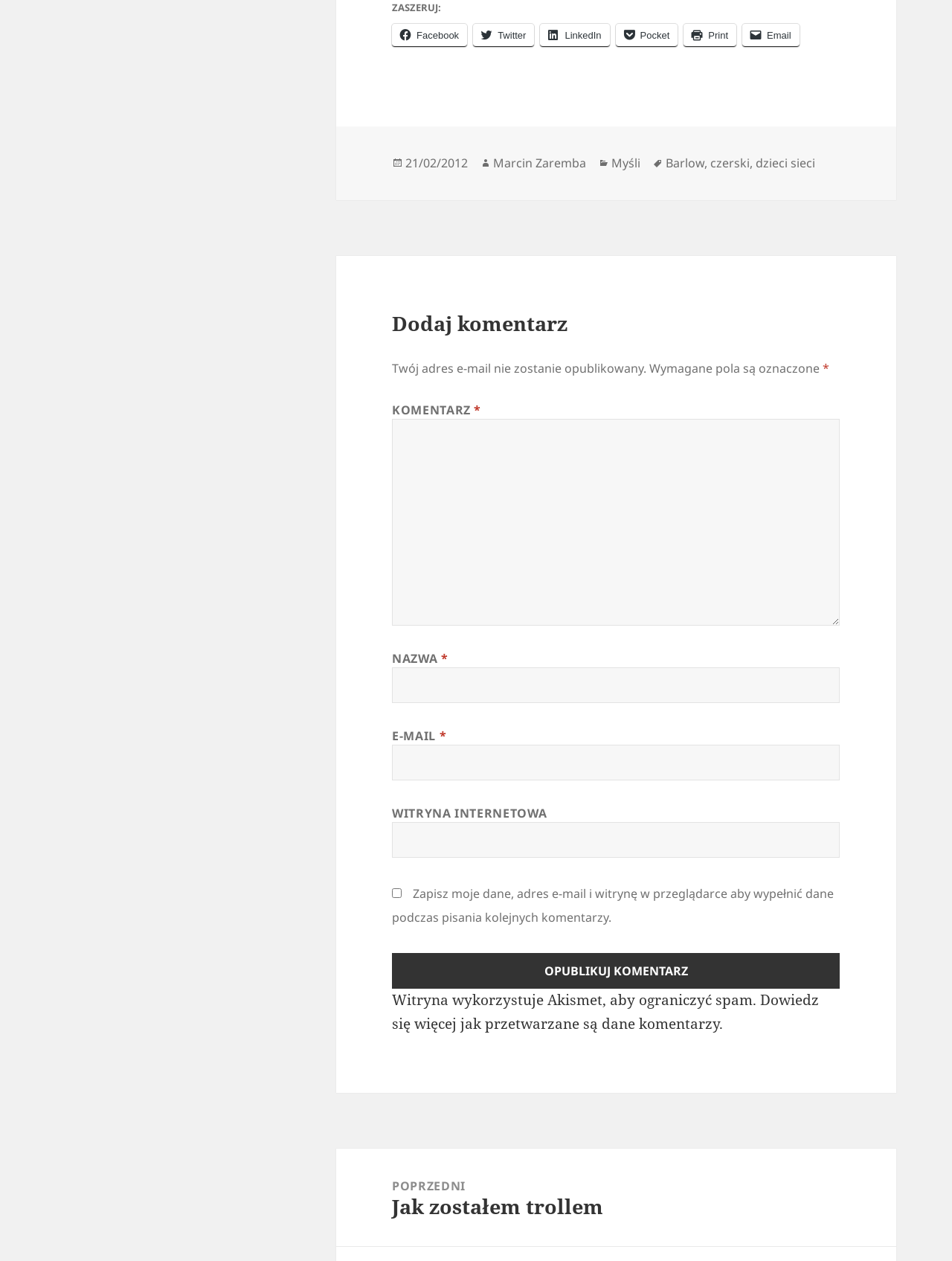What is the purpose of the checkbox?
Look at the image and respond with a one-word or short-phrase answer.

Save user data